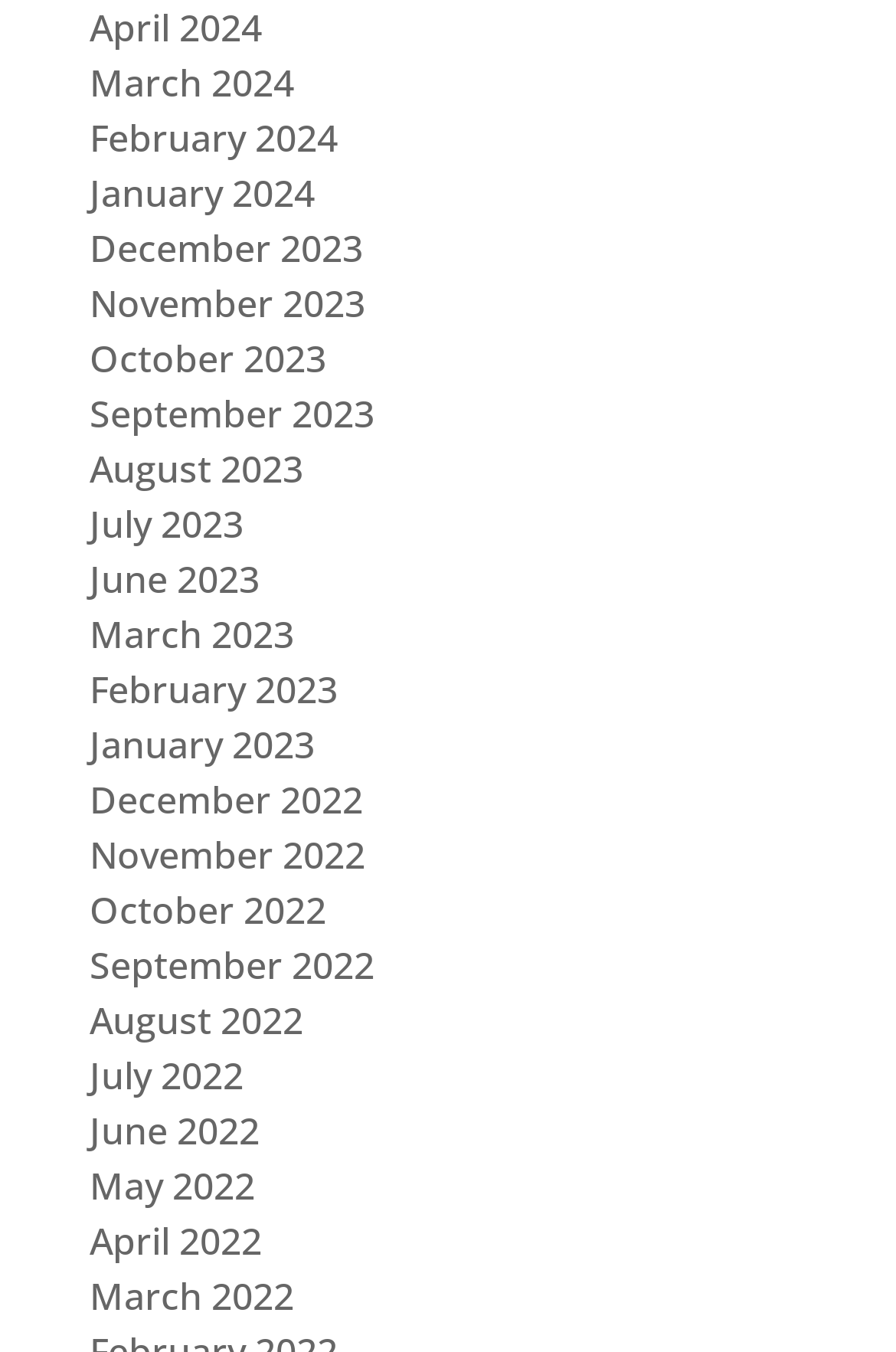Please provide the bounding box coordinates for the element that needs to be clicked to perform the following instruction: "Visit EGU.eu website". The coordinates should be given as four float numbers between 0 and 1, i.e., [left, top, right, bottom].

None